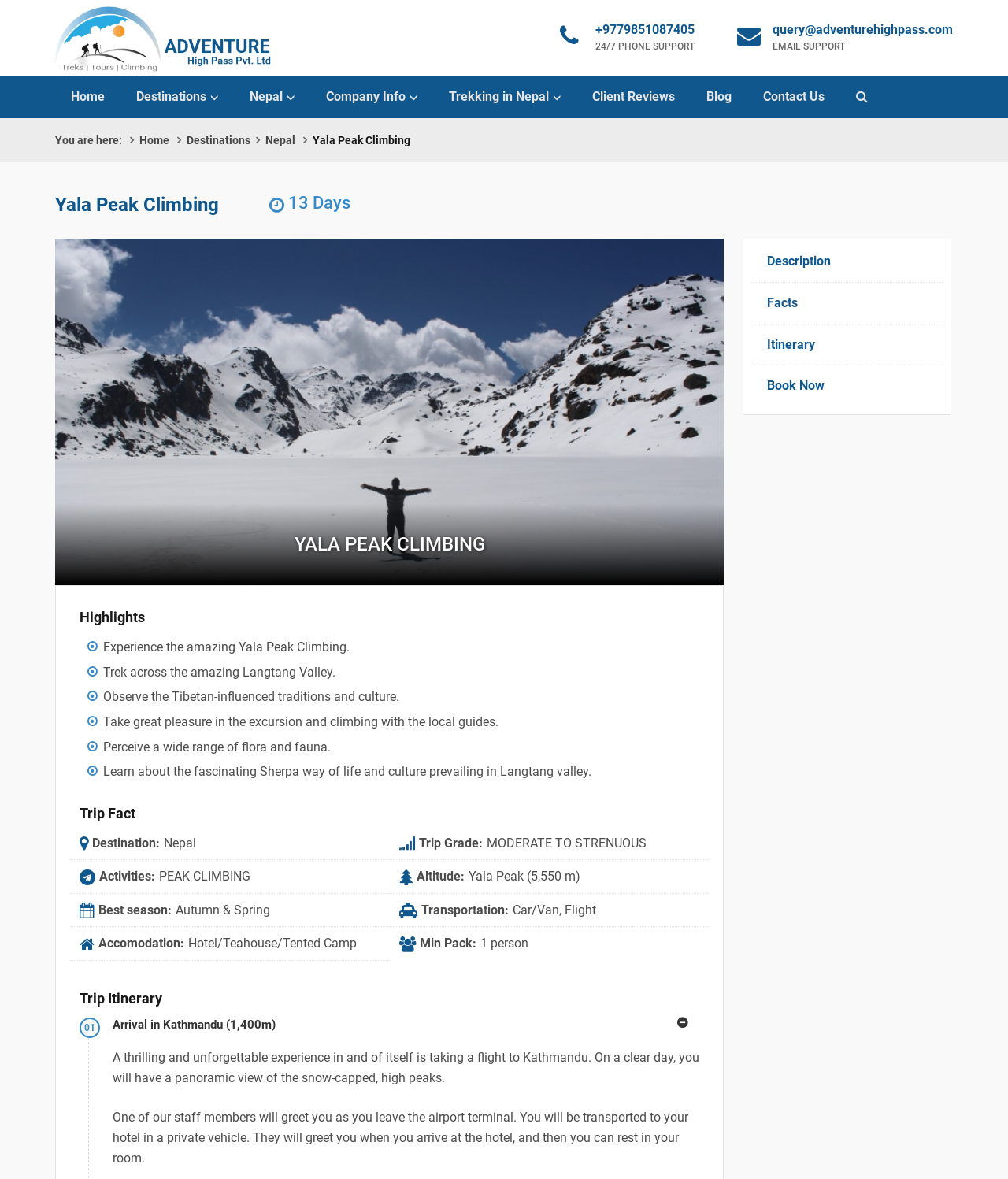Based on the element description: "Client Reviews", identify the UI element and provide its bounding box coordinates. Use four float numbers between 0 and 1, [left, top, right, bottom].

[0.572, 0.064, 0.685, 0.1]